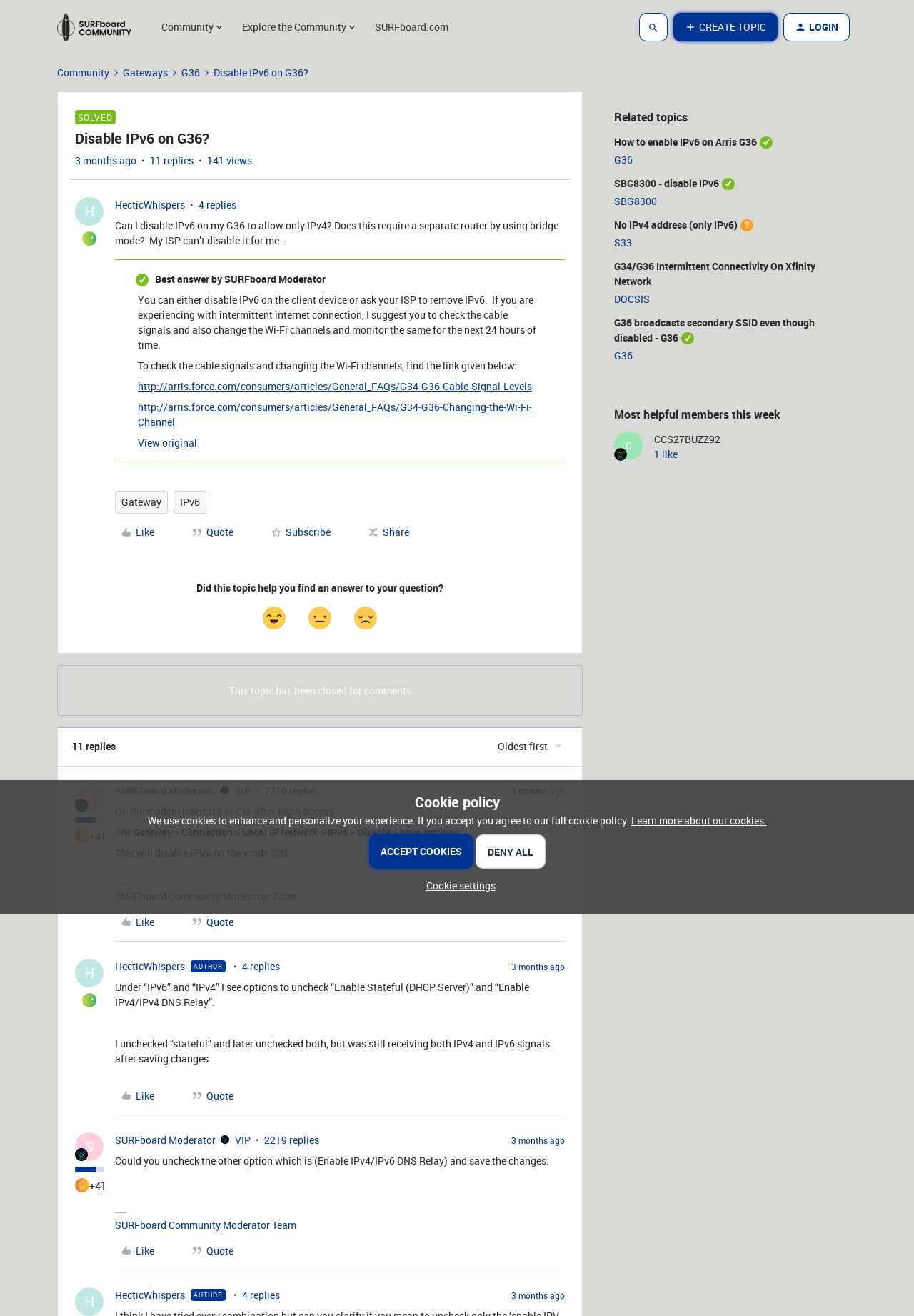What is the rank of HecticWhispers?
Please use the image to deliver a detailed and complete answer.

The rank of HecticWhispers is 'S Rank' which can be found in the link 'S Rank' next to the username 'HecticWhispers' on the webpage.